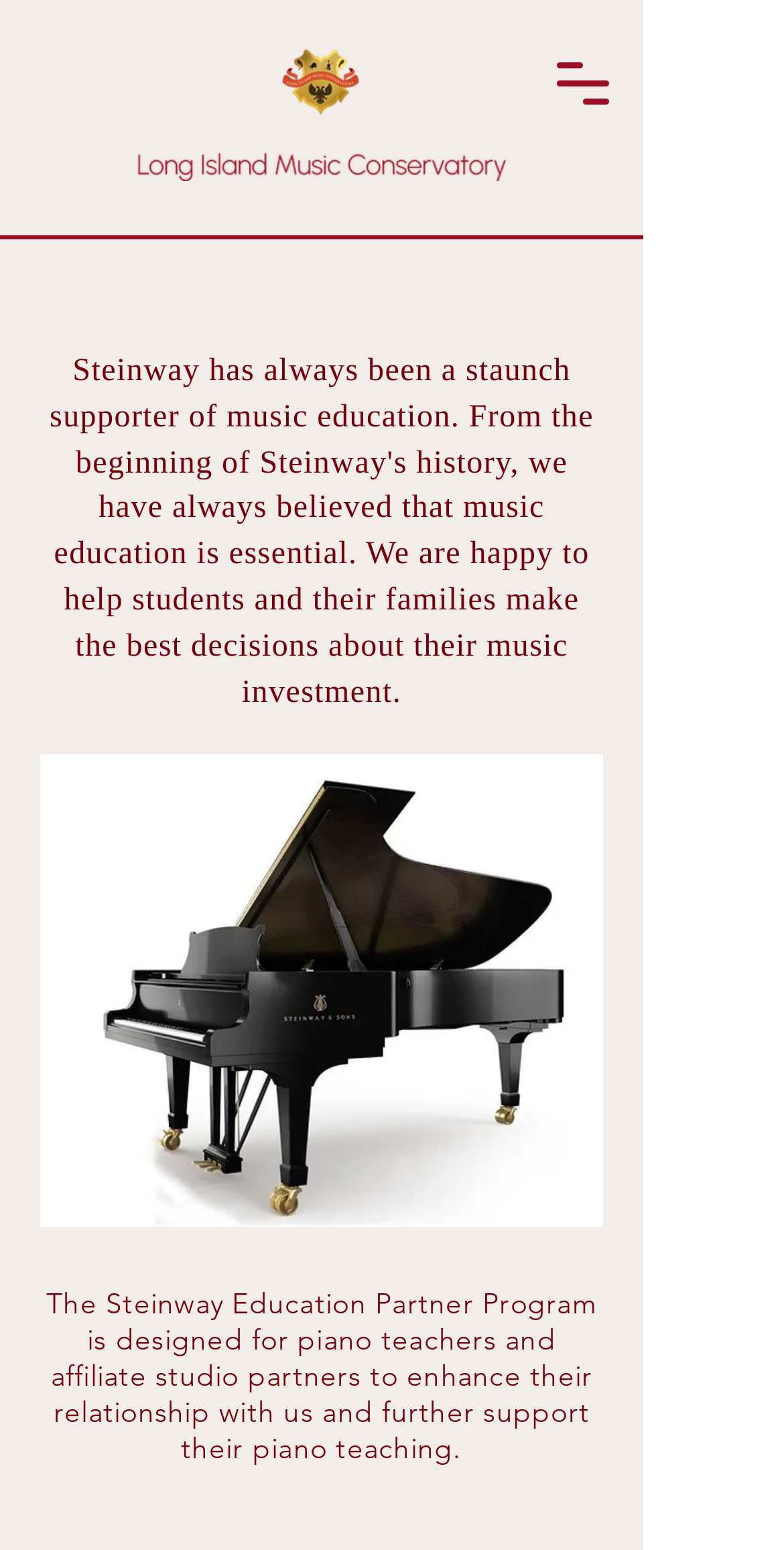What is the image above the text?
Can you give a detailed and elaborate answer to the question?

The question can be answered by looking at the image element with the bounding box coordinates [0.051, 0.487, 0.769, 0.792] which is above the StaticText element.